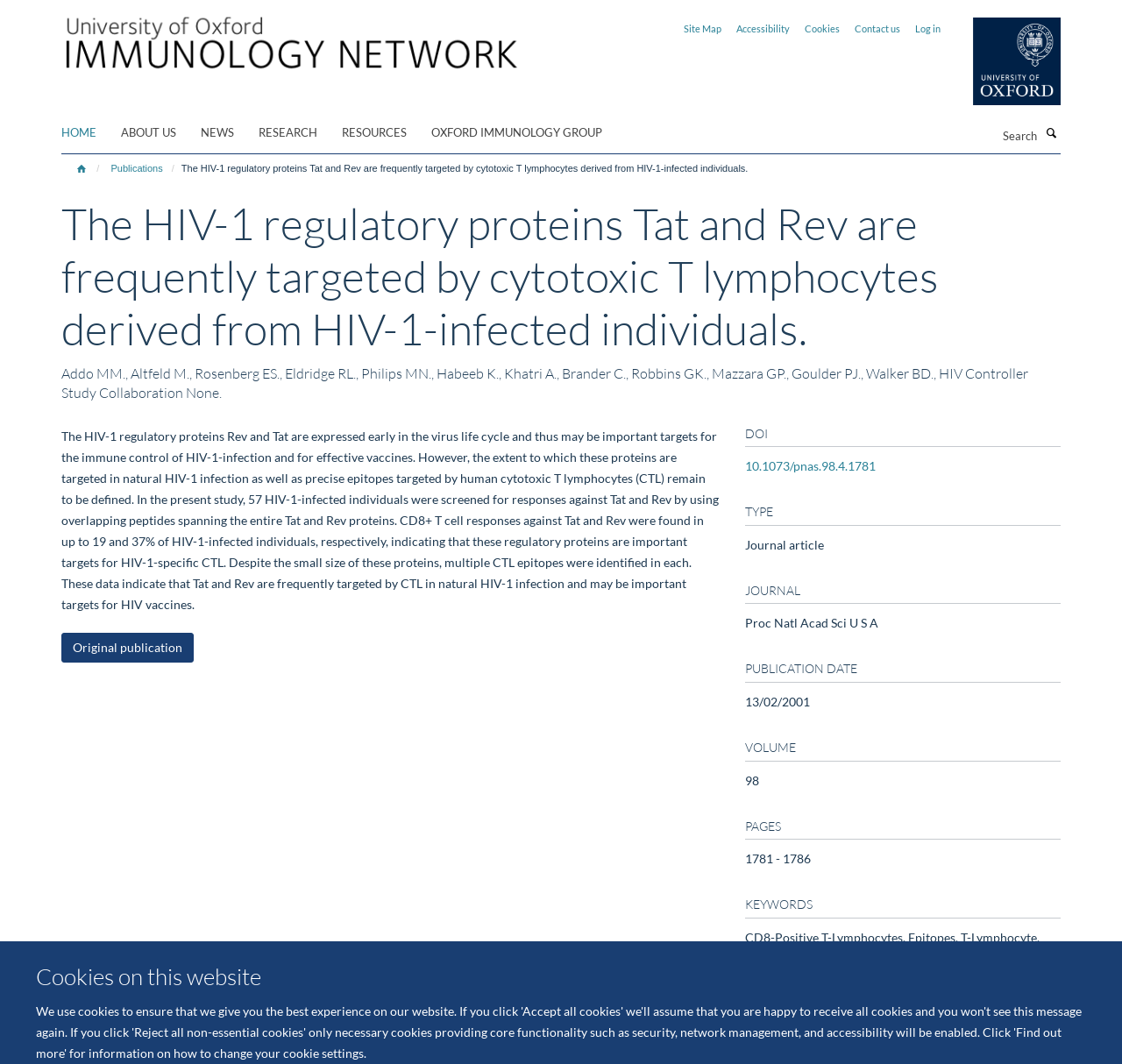Please answer the following question as detailed as possible based on the image: 
What is the topic of the article?

I read the heading and the text of the article and found that it is about the HIV-1 regulatory proteins Tat and Rev, and their importance in the immune control of HIV-1 infection and effective vaccines.